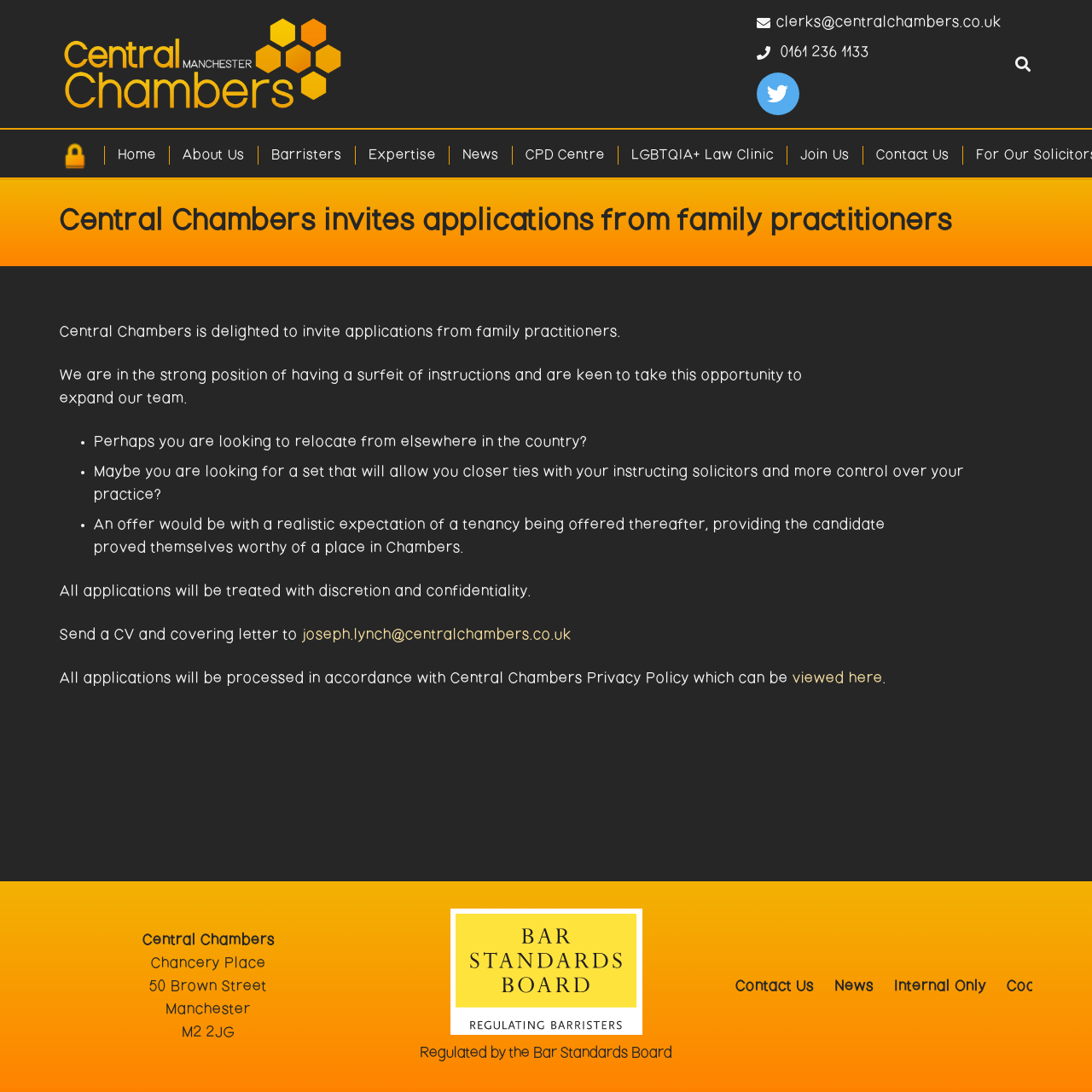What is the location of Central Chambers?
Offer a detailed and exhaustive answer to the question.

The location of Central Chambers is mentioned in the static text 'Chancery Place, 50 Brown Street, Manchester, M2 2JG'.